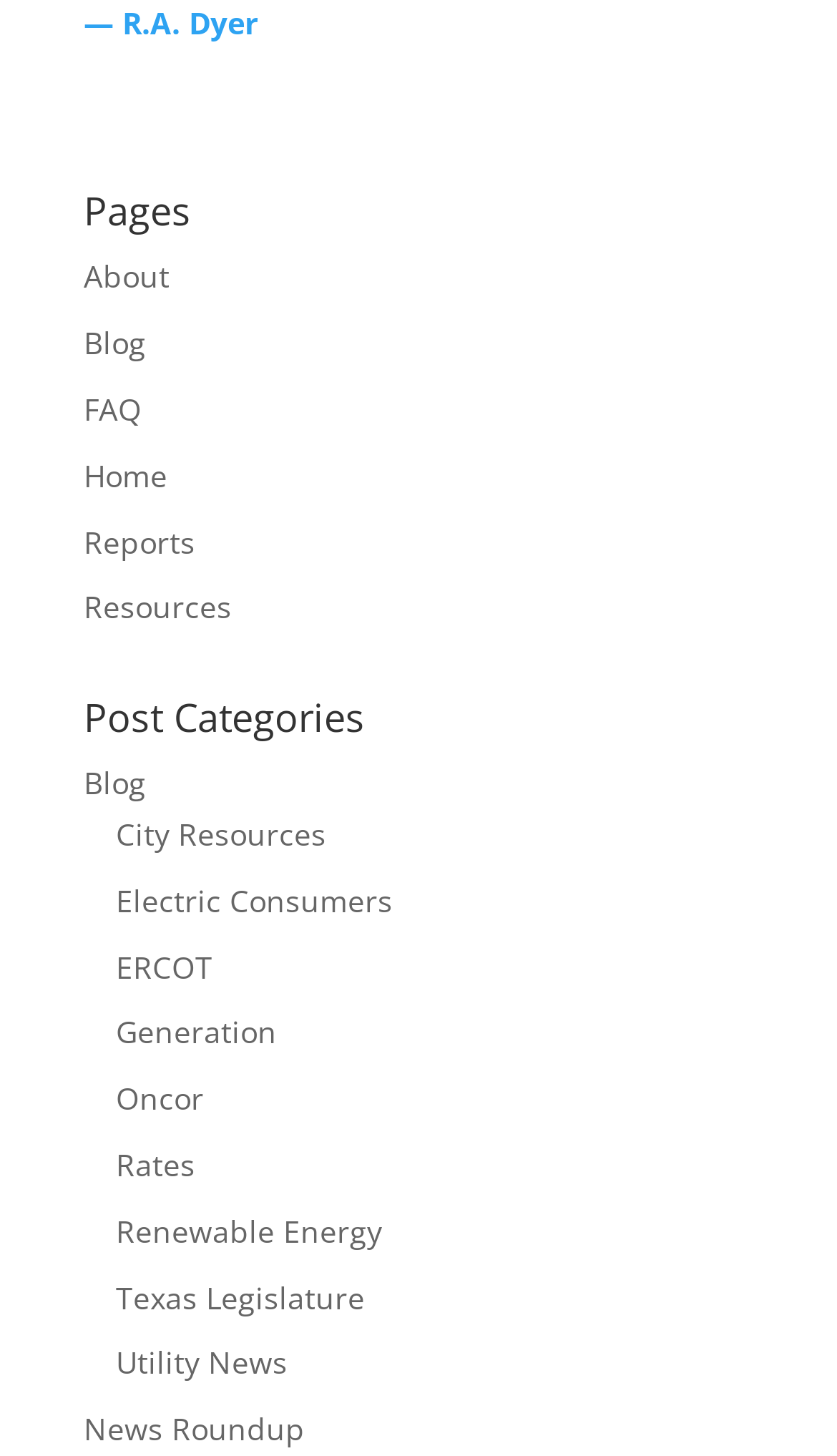Show the bounding box coordinates of the region that should be clicked to follow the instruction: "explore City Resources."

[0.138, 0.559, 0.39, 0.587]